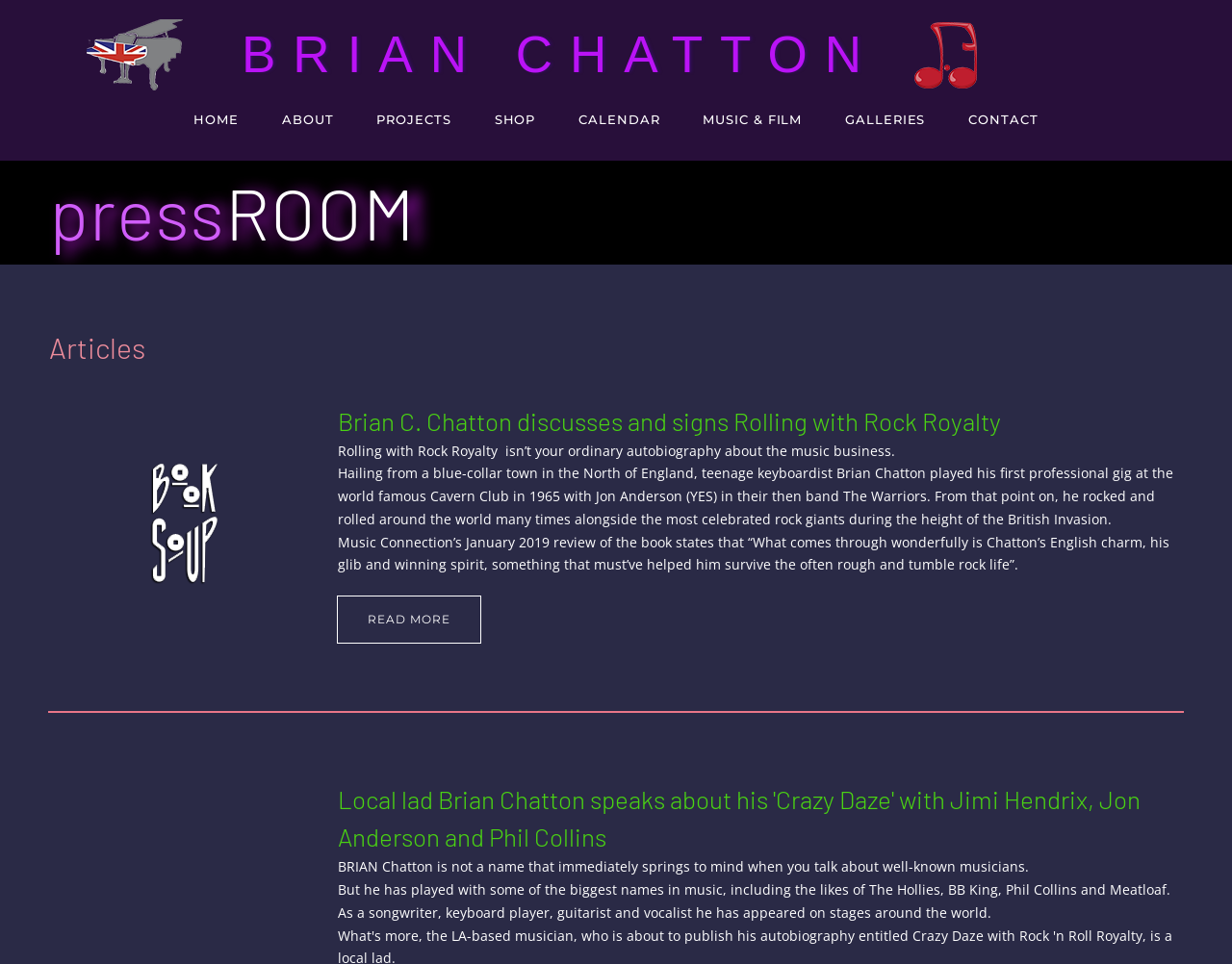What is the profession of the person associated with this website?
Examine the image and give a concise answer in one word or a short phrase.

Musician